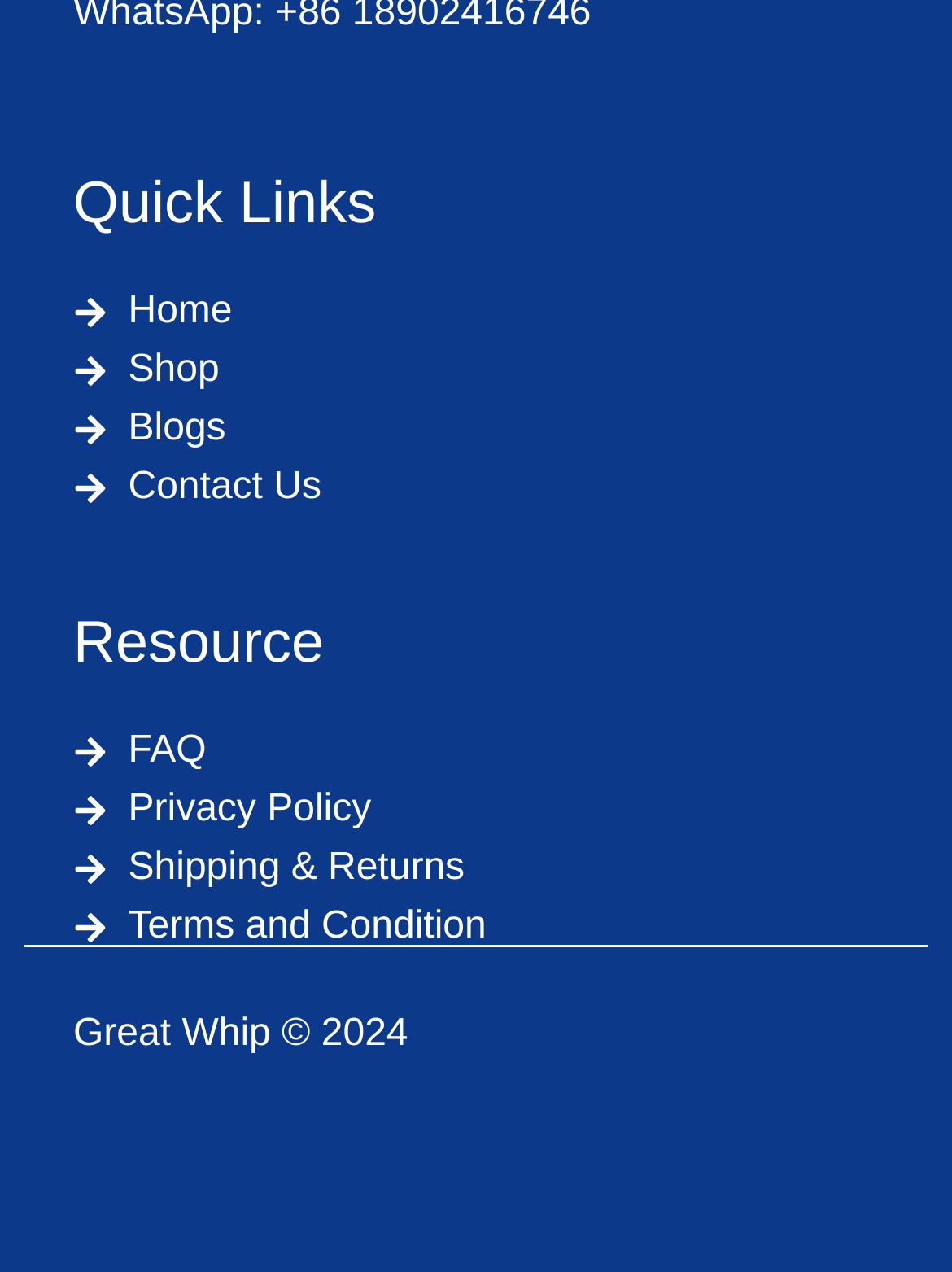Locate the bounding box coordinates of the element that needs to be clicked to carry out the instruction: "contact us". The coordinates should be given as four float numbers ranging from 0 to 1, i.e., [left, top, right, bottom].

[0.077, 0.362, 0.923, 0.408]